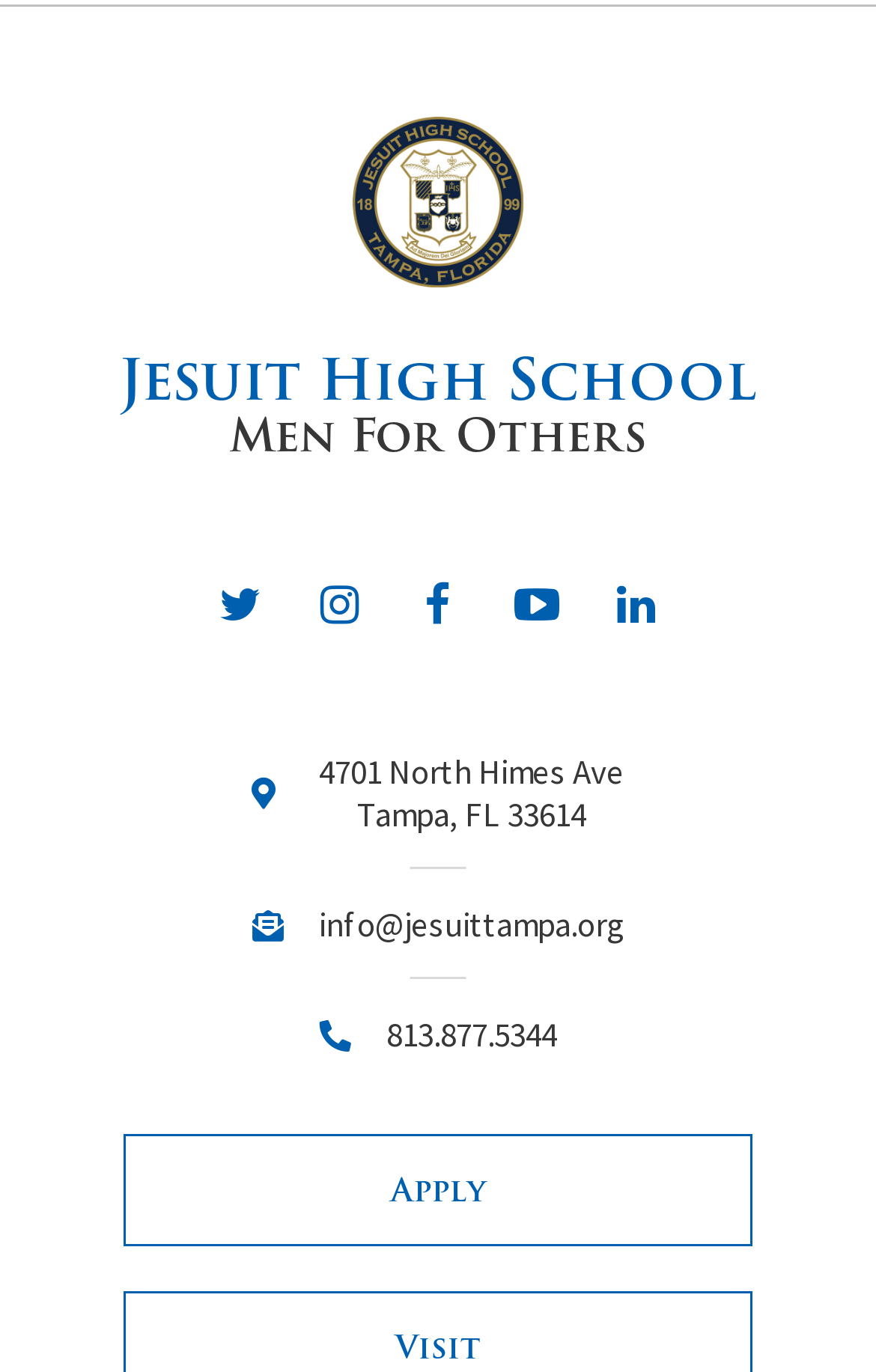Determine the bounding box coordinates of the clickable area required to perform the following instruction: "View similar templates". The coordinates should be represented as four float numbers between 0 and 1: [left, top, right, bottom].

None